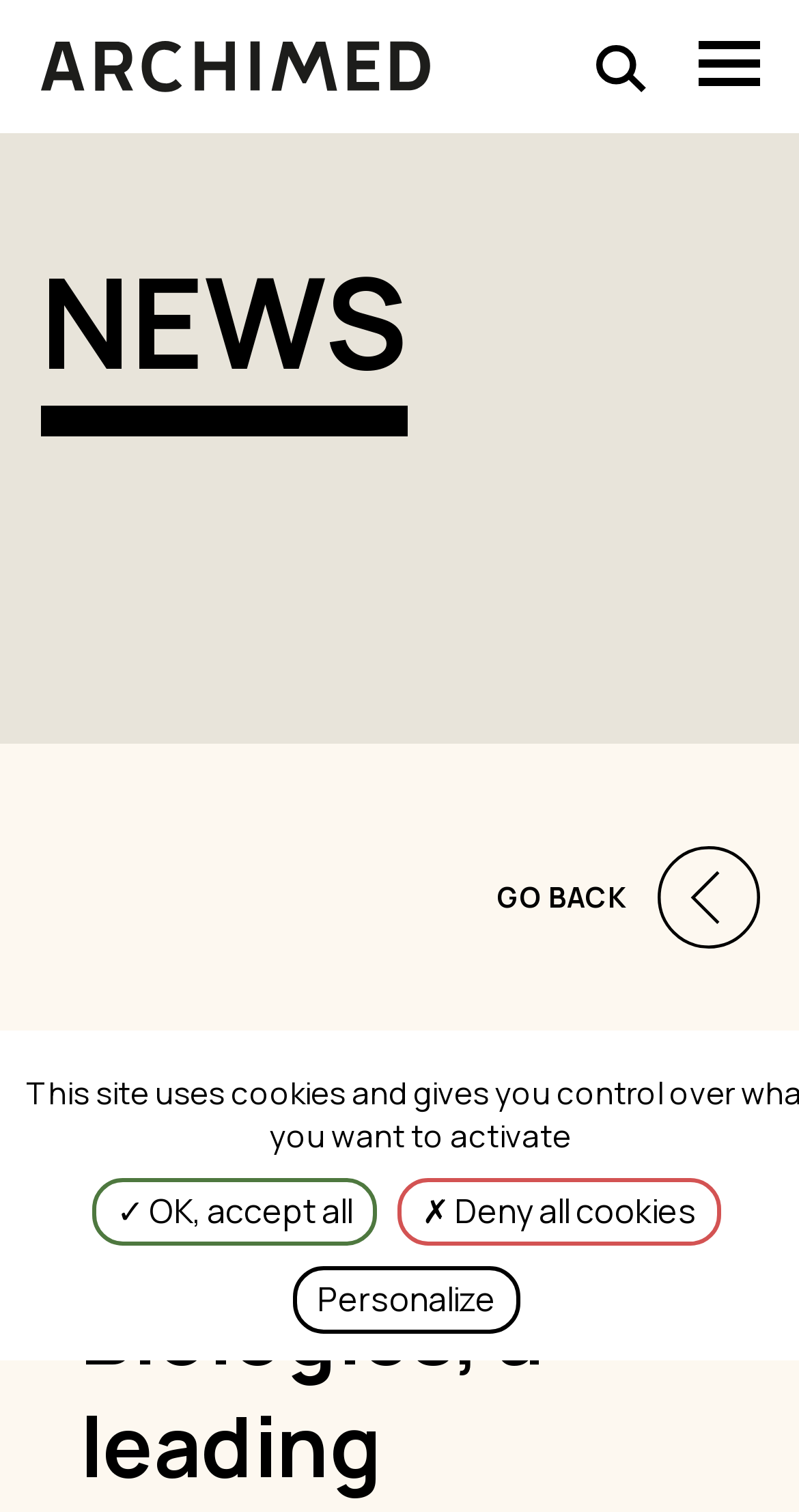Reply to the question with a single word or phrase:
Is there a heading element on the webpage?

Yes